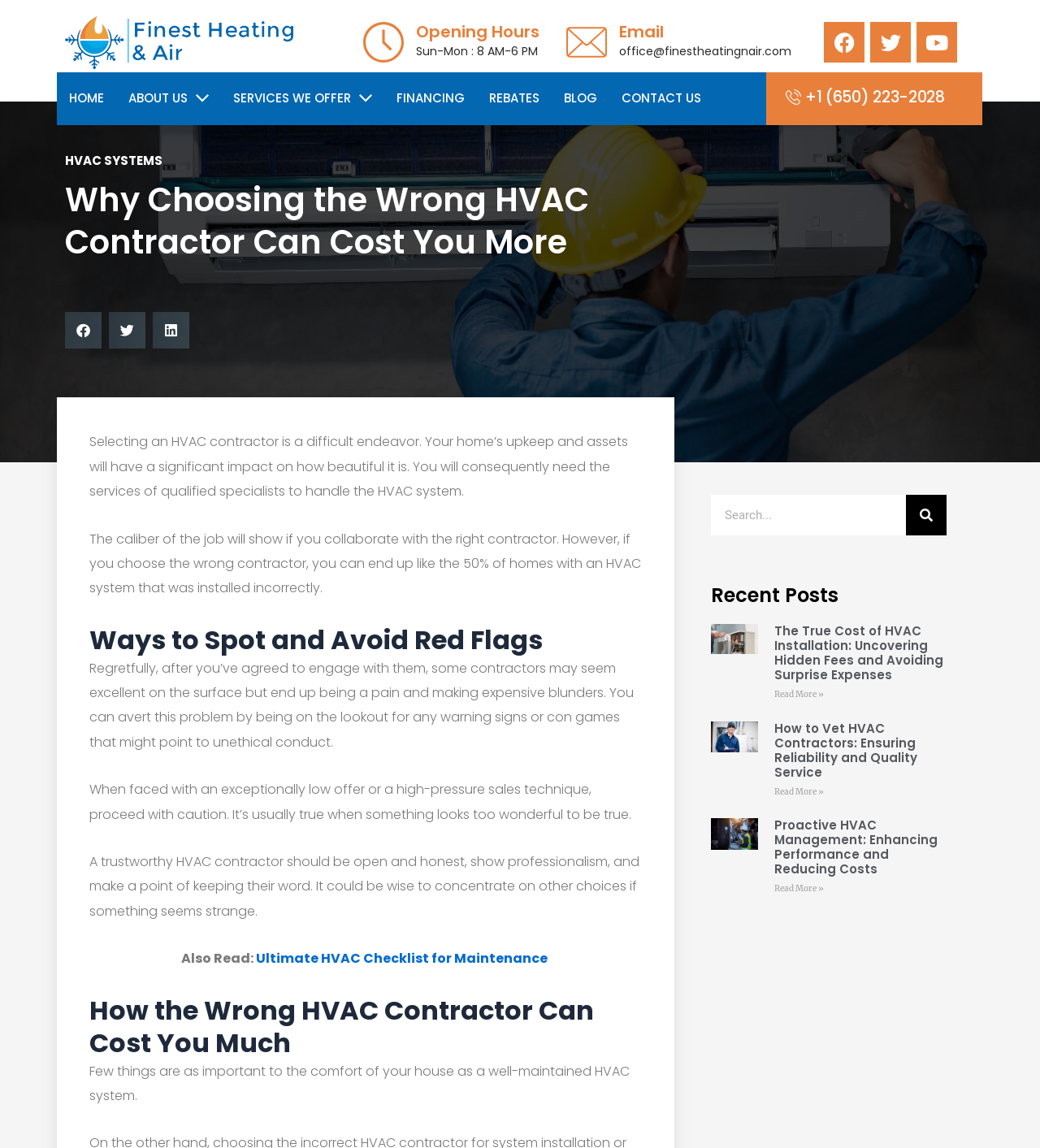Please identify the bounding box coordinates of the clickable area that will fulfill the following instruction: "Contact us by phone". The coordinates should be in the format of four float numbers between 0 and 1, i.e., [left, top, right, bottom].

[0.737, 0.07, 0.927, 0.102]